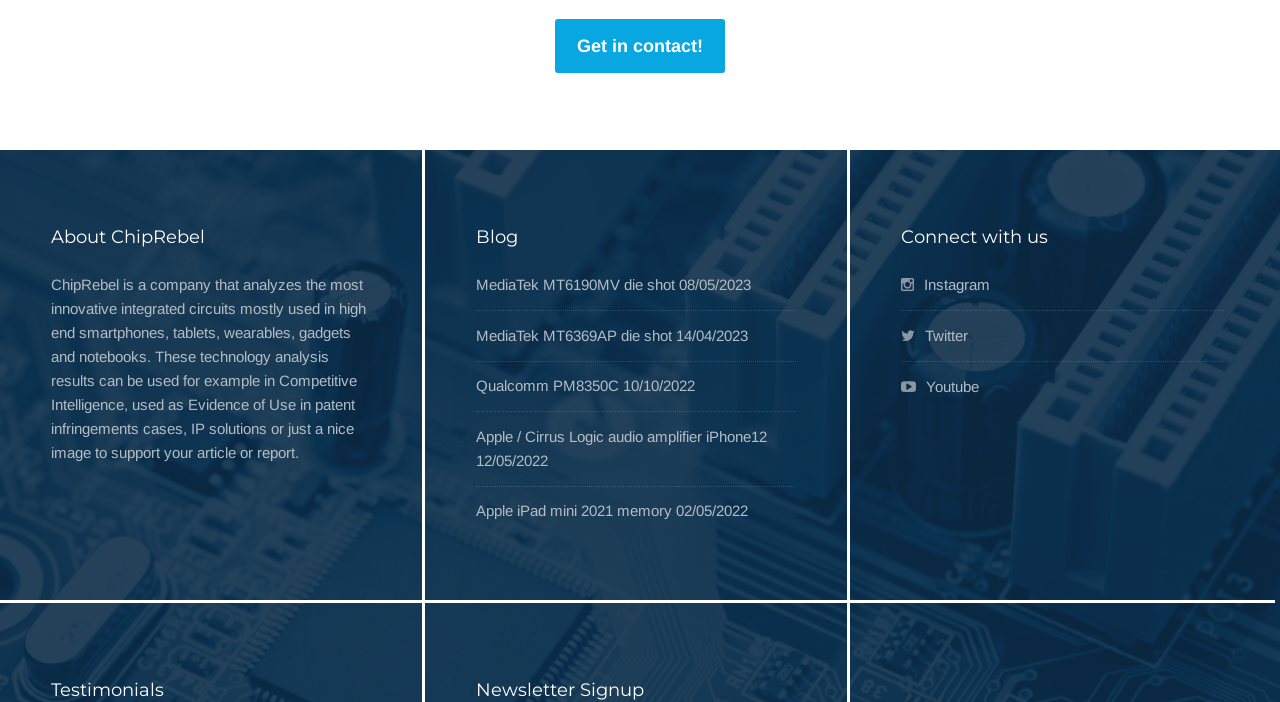Please answer the following question using a single word or phrase: 
What is the company name?

ChipRebel